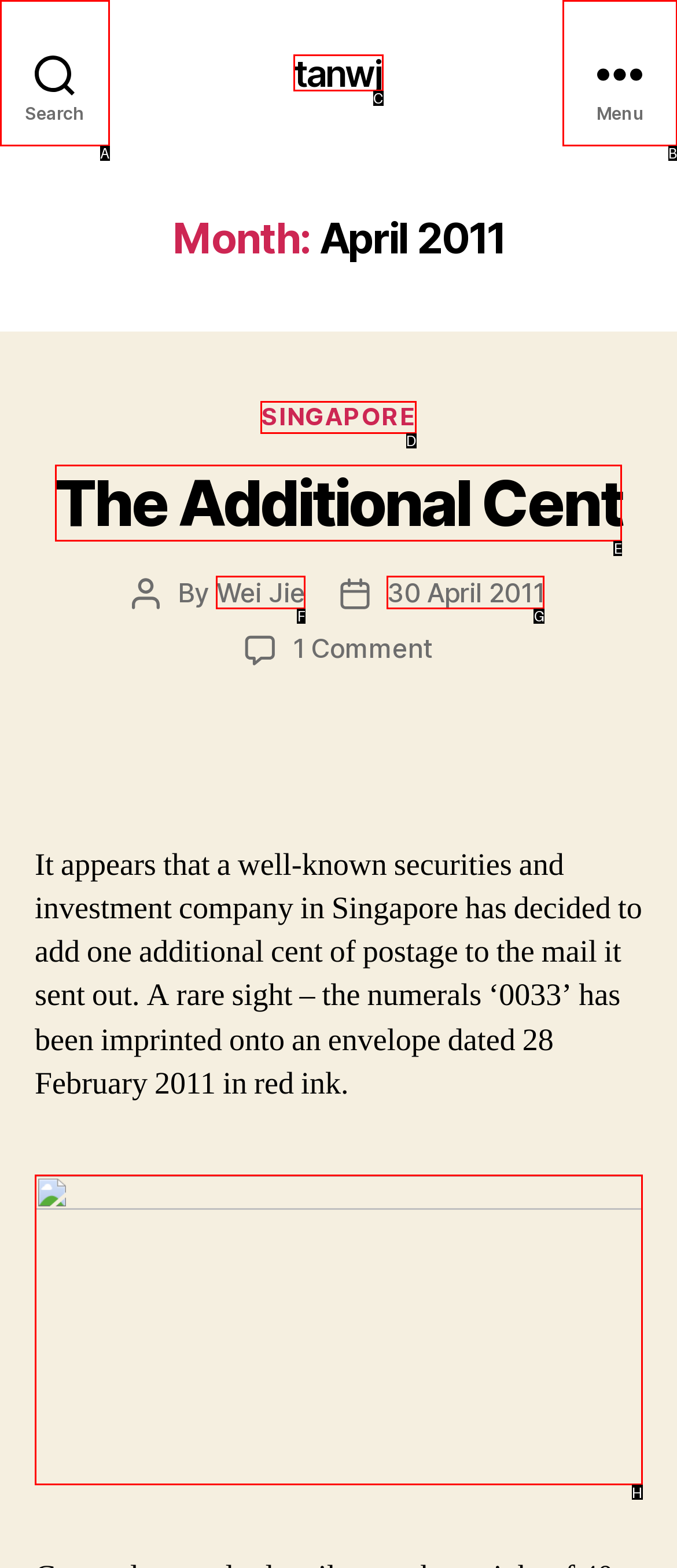For the instruction: Open the Menu, which HTML element should be clicked?
Respond with the letter of the appropriate option from the choices given.

B